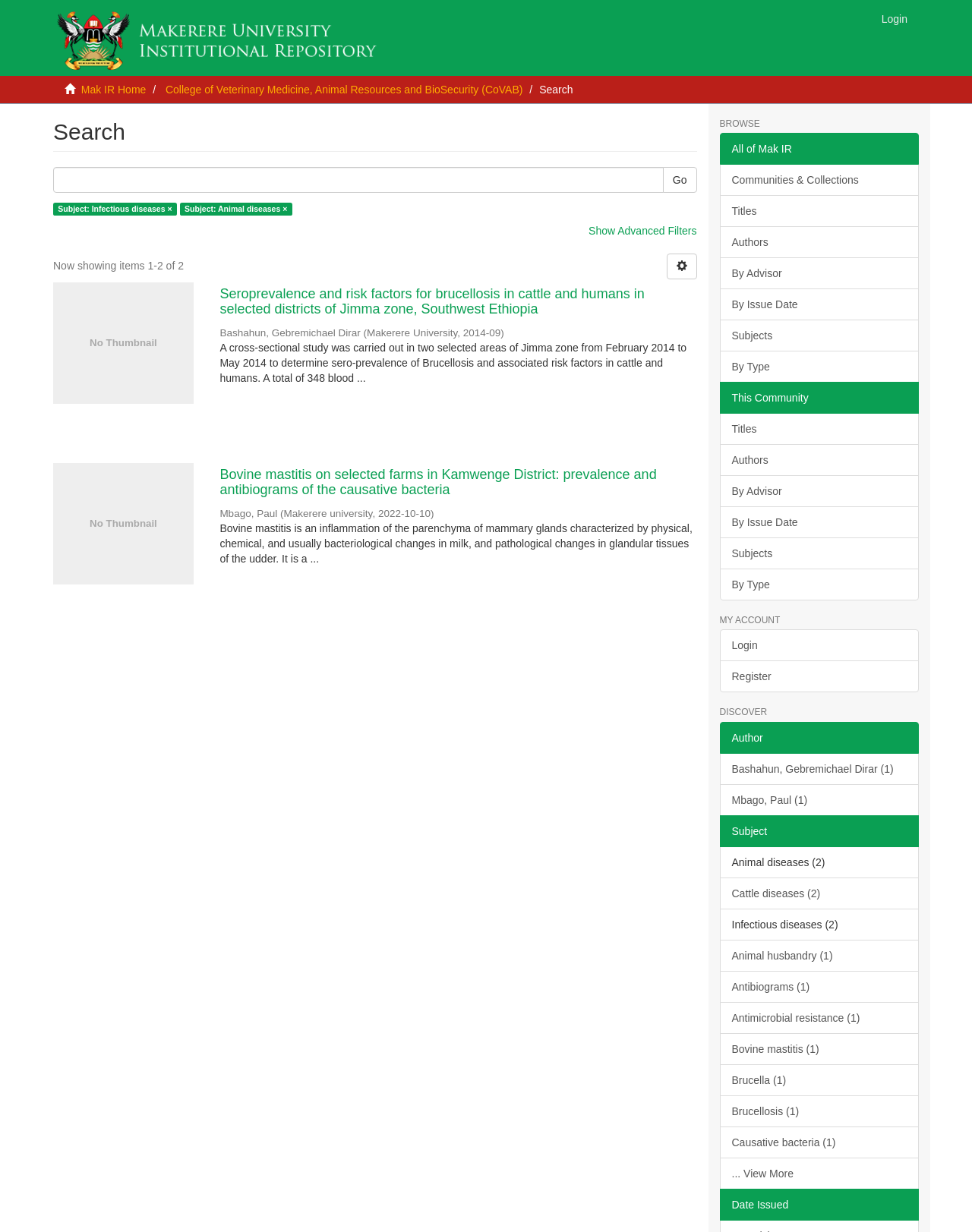Locate and provide the bounding box coordinates for the HTML element that matches this description: "Animal husbandry (1)".

[0.74, 0.763, 0.945, 0.788]